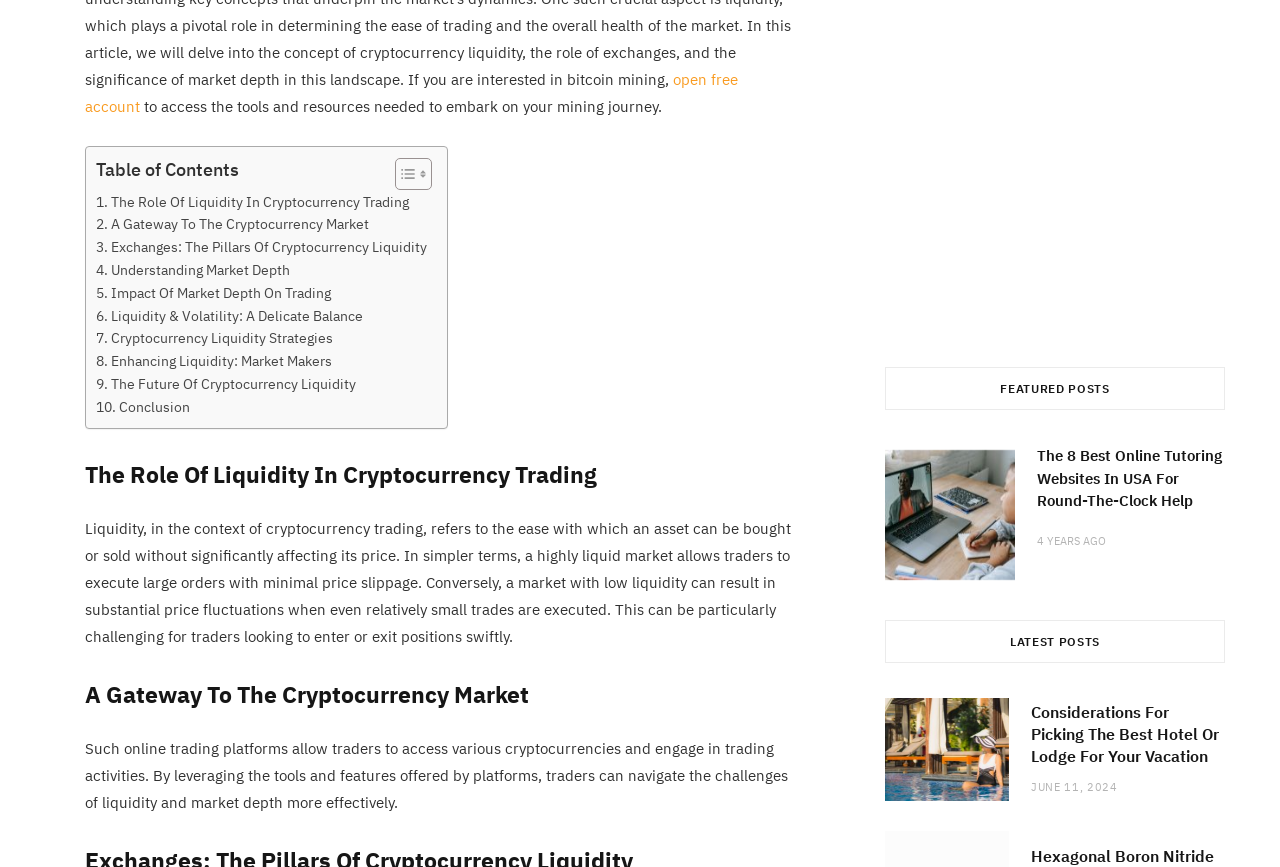Please identify the bounding box coordinates of the area that needs to be clicked to follow this instruction: "Explore 'The 8 Best Online Tutoring Websites In USA For Round-The-Clock Help'".

[0.81, 0.514, 0.957, 0.592]